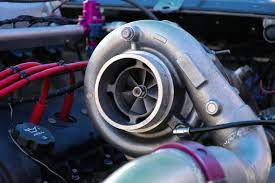What is the material of the turbocharger?
Using the image as a reference, answer with just one word or a short phrase.

Gleaming metal